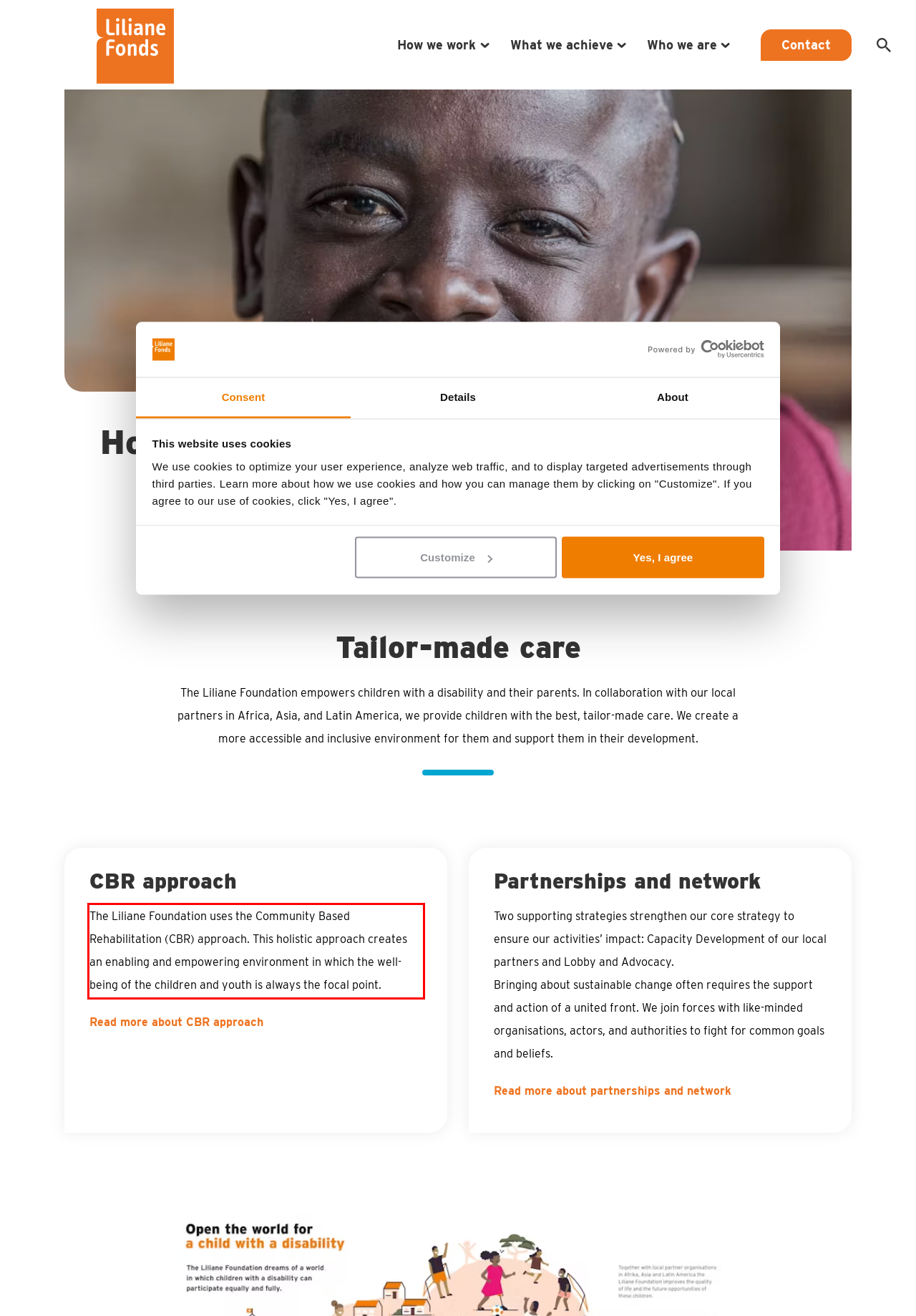Given a screenshot of a webpage containing a red rectangle bounding box, extract and provide the text content found within the red bounding box.

The Liliane Foundation uses the Community Based Rehabilitation (CBR) approach. This holistic approach creates an enabling and empowering environment in which the well-being of the children and youth is always the focal point.